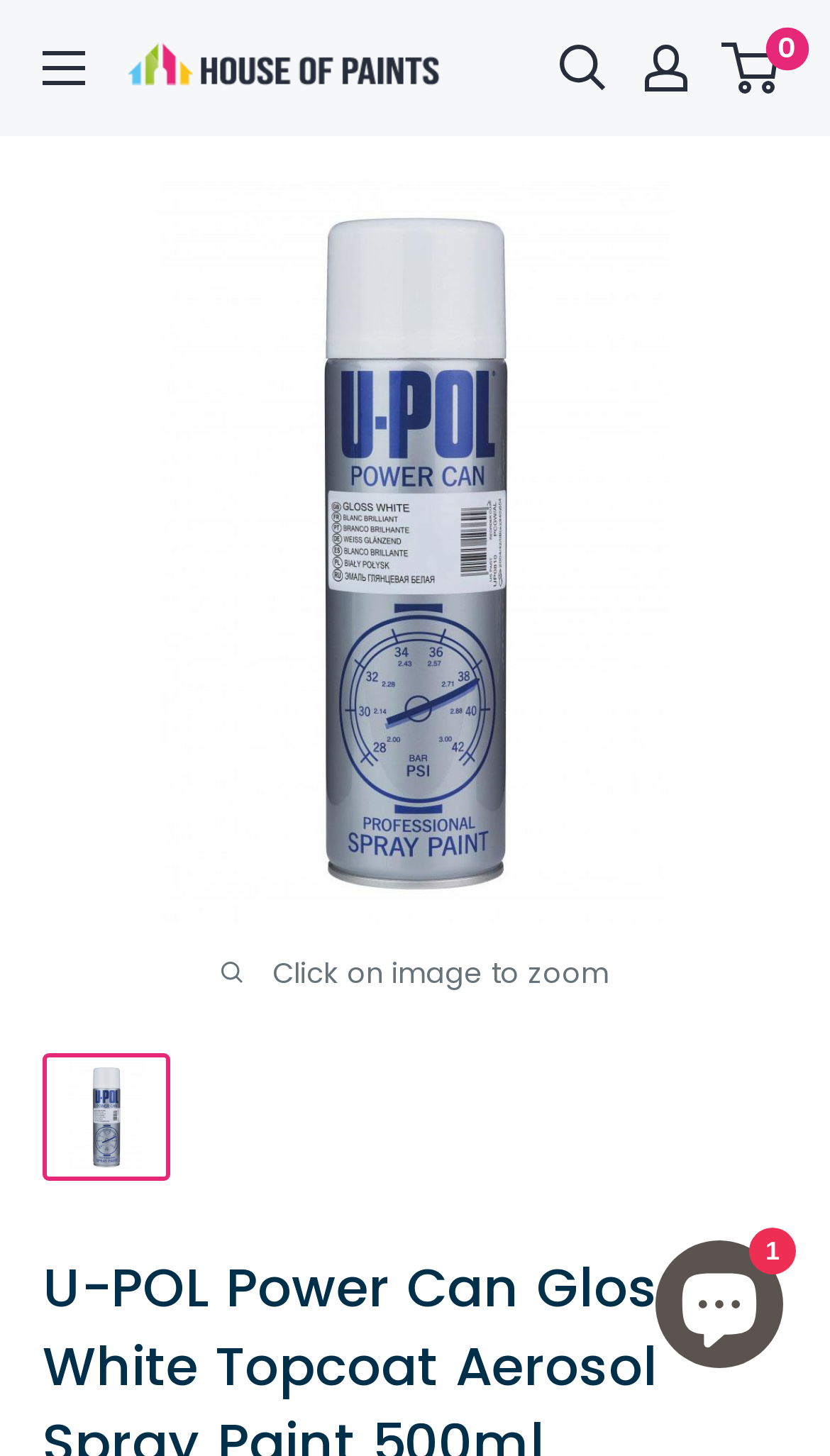Identify the main heading from the webpage and provide its text content.

U-POL Power Can Gloss White Topcoat Aerosol Spray Paint 500ml